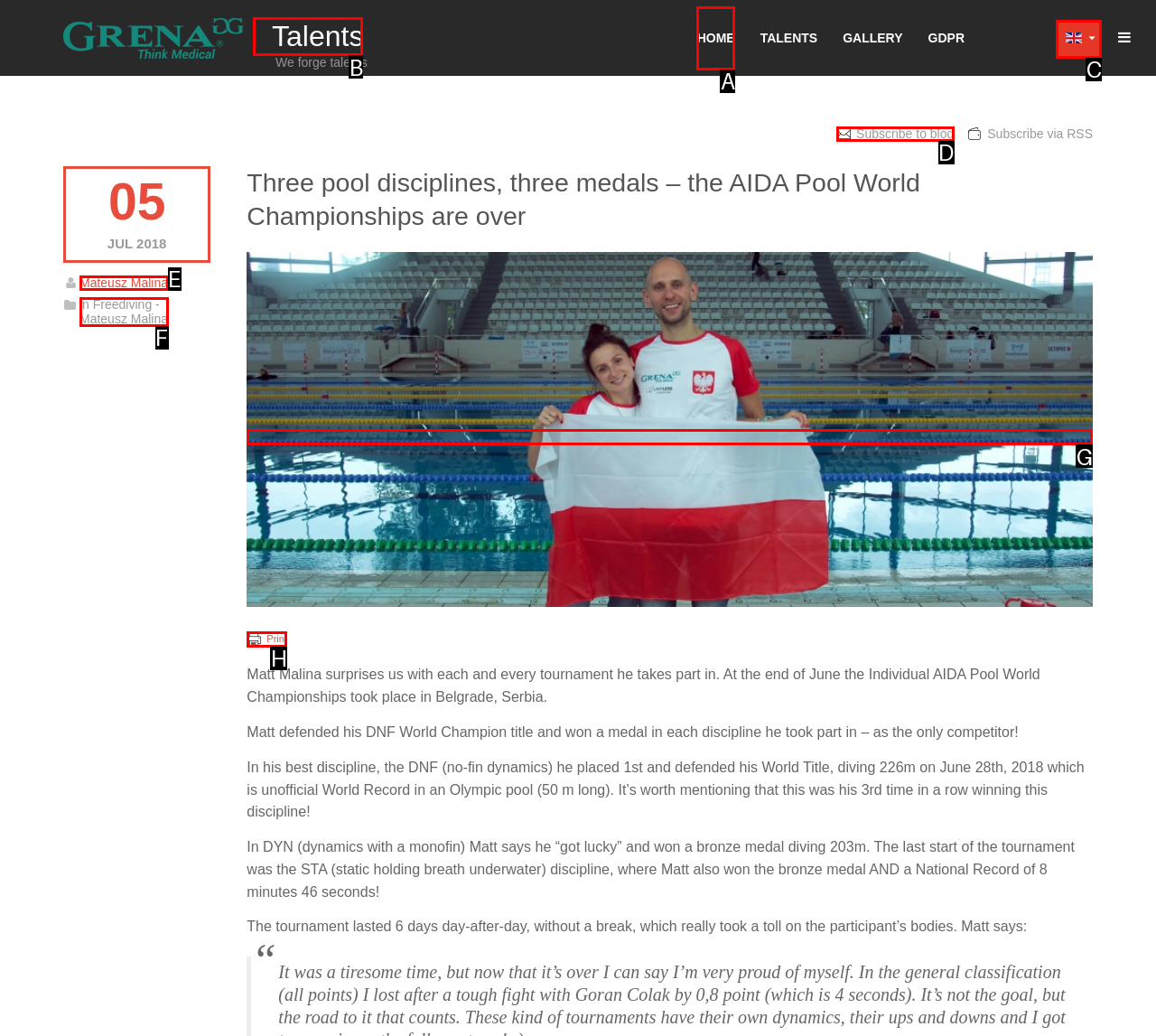Point out the correct UI element to click to carry out this instruction: Click on the 'Talents' link
Answer with the letter of the chosen option from the provided choices directly.

B